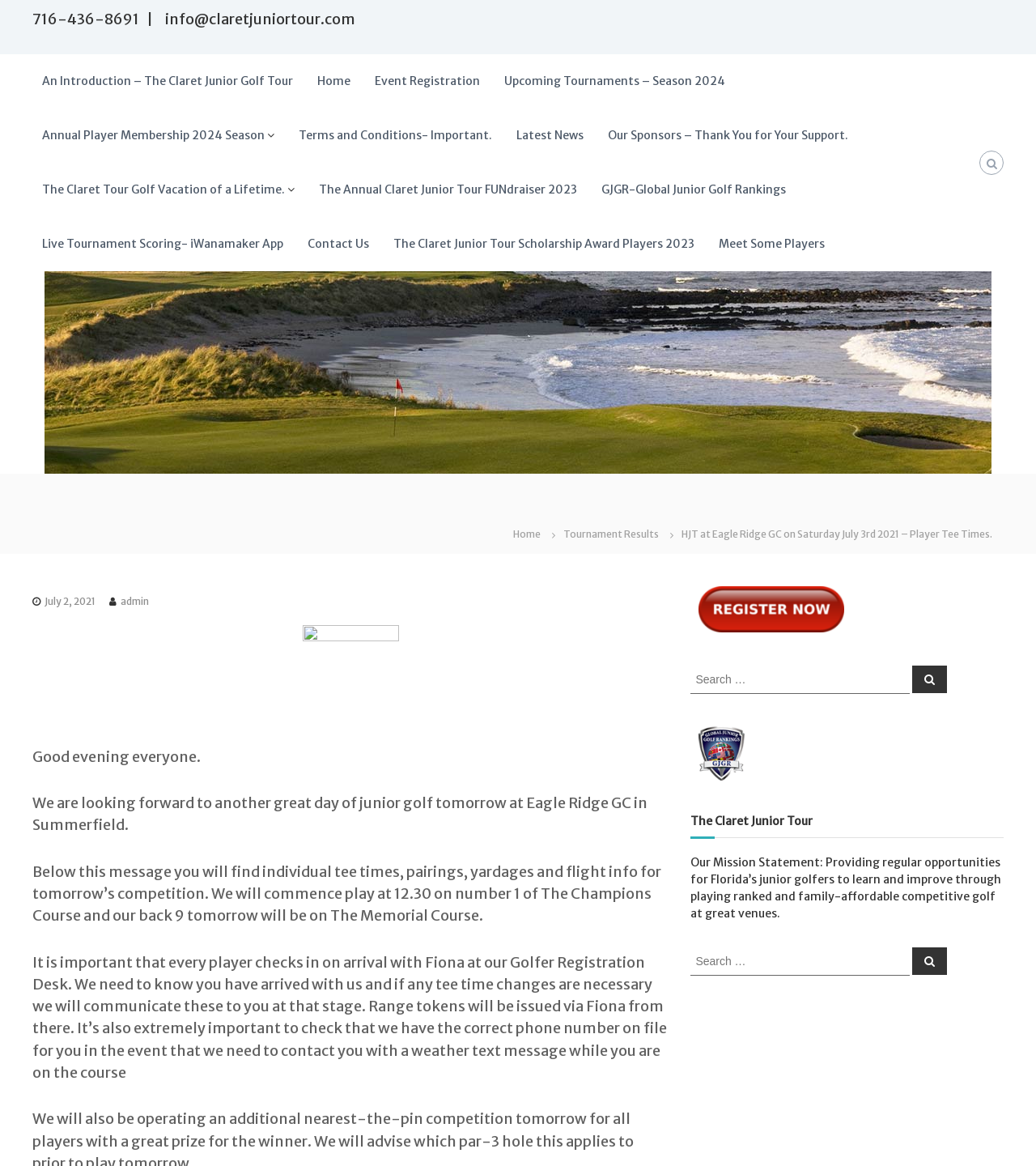Detail the various sections and features present on the webpage.

The webpage is about the Claret Junior Golf Tour, specifically the HJT at Eagle Ridge GC on Saturday, July 3rd, 2021, with a focus on player tee times. At the top left, there is a contact information section with a phone number and email address. Below this, there is a navigation menu with links to various pages, including the home page, event registration, upcoming tournaments, and more.

The main content of the page is divided into two sections. On the left, there is a section with a heading "HJT at Eagle Ridge GC on Saturday July 3rd 2021 – Player Tee Times." Below this heading, there are several paragraphs of text, including a welcome message, information about the tournament schedule, and instructions for players. There are also links to related pages, such as tournament results and a registration page.

On the right side of the page, there is a complementary section with a search bar, a link to register for the Claret Jug Golf Tour Annual Membership, and a section with the tour's mission statement. There are also several other links and buttons, including a search button and a button to register for the membership.

At the bottom of the page, there is a footer section with links to various pages, including the home page, terms and conditions, and contact information. Overall, the page is well-organized and easy to navigate, with clear headings and concise text.